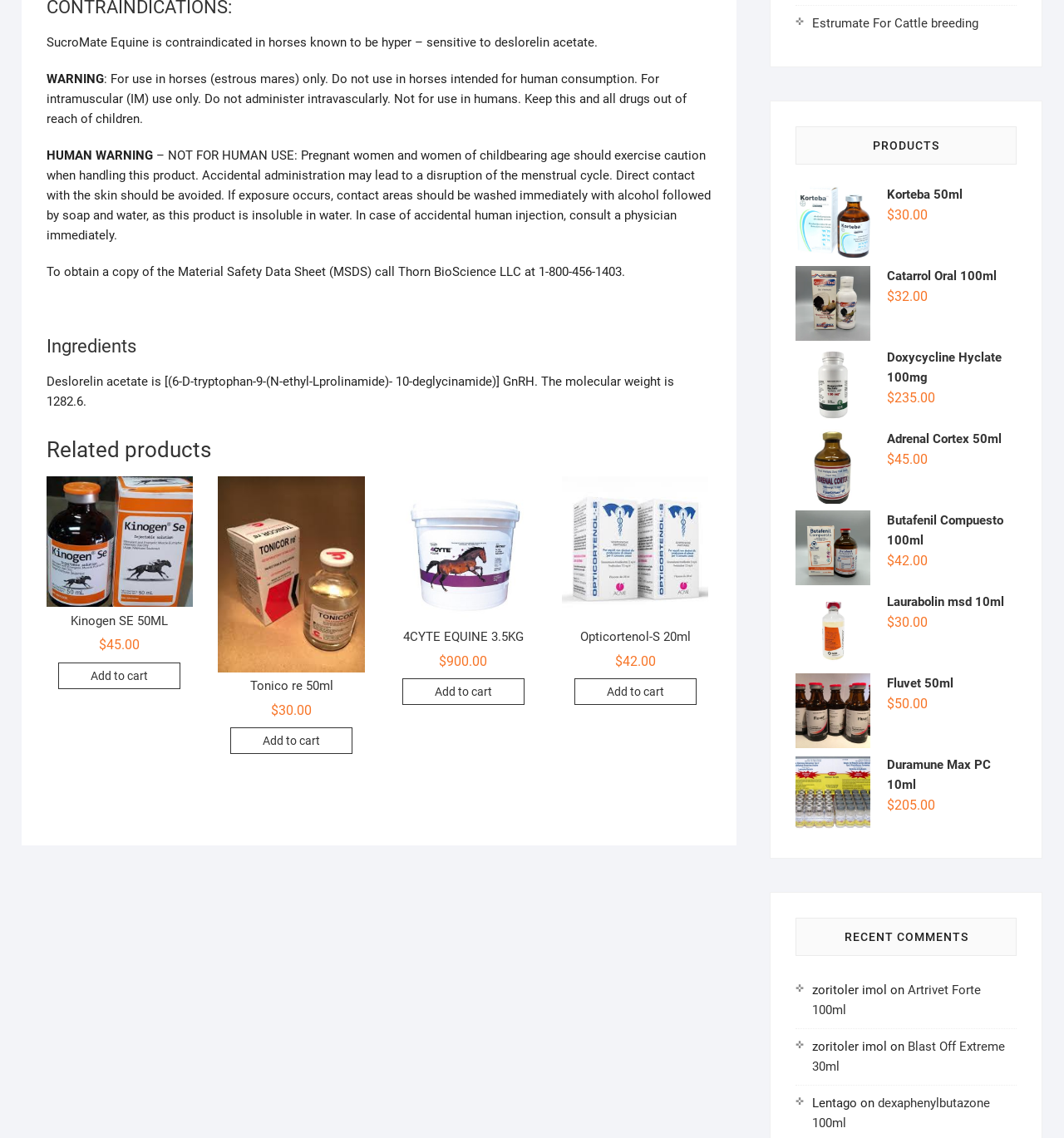Locate the bounding box coordinates of the element that should be clicked to execute the following instruction: "View '4CYTE EQUINE 3.5KG' product".

[0.367, 0.419, 0.504, 0.593]